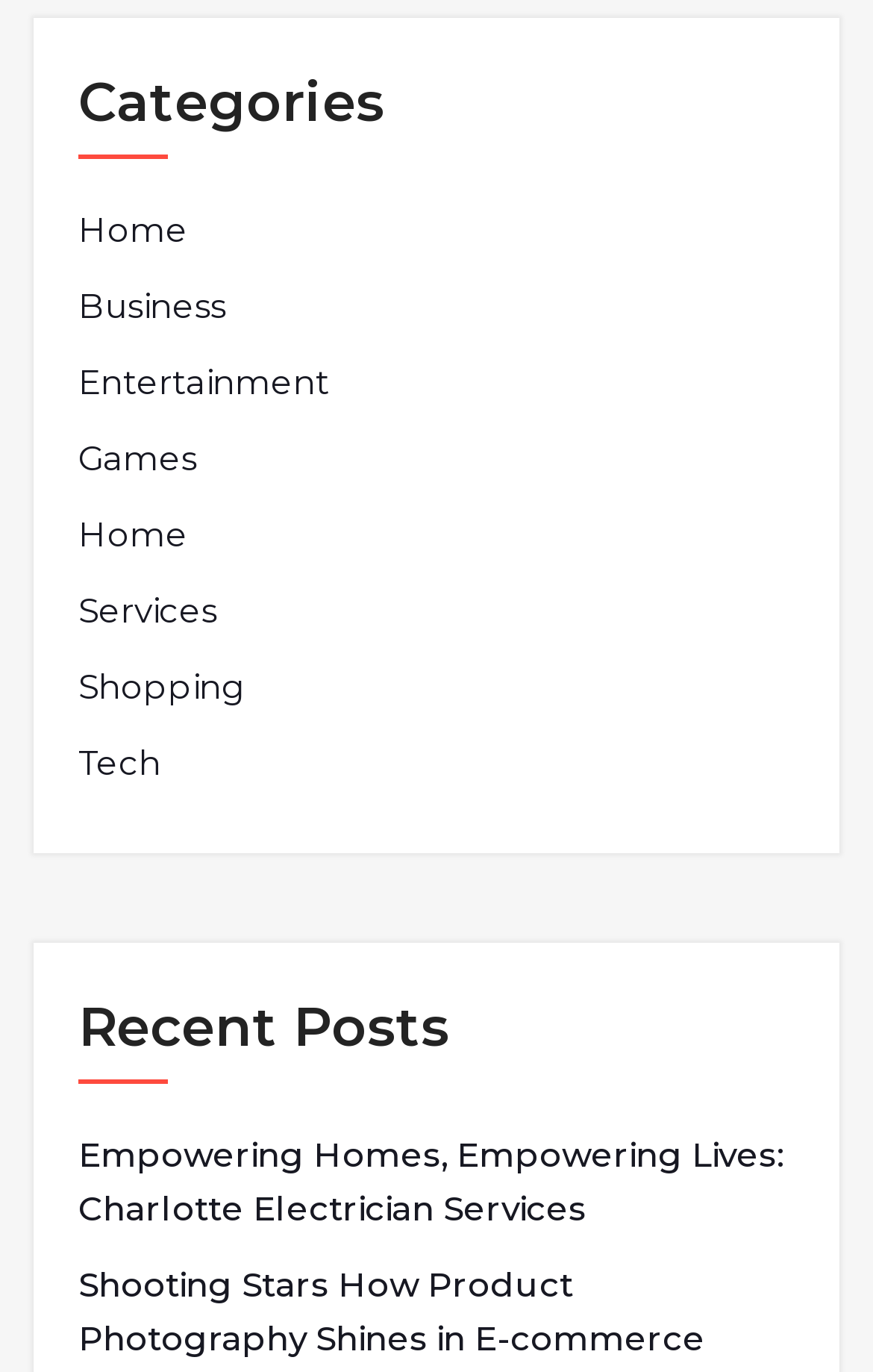Please find the bounding box coordinates of the element's region to be clicked to carry out this instruction: "Go to the 'Business' category".

[0.09, 0.204, 0.259, 0.243]